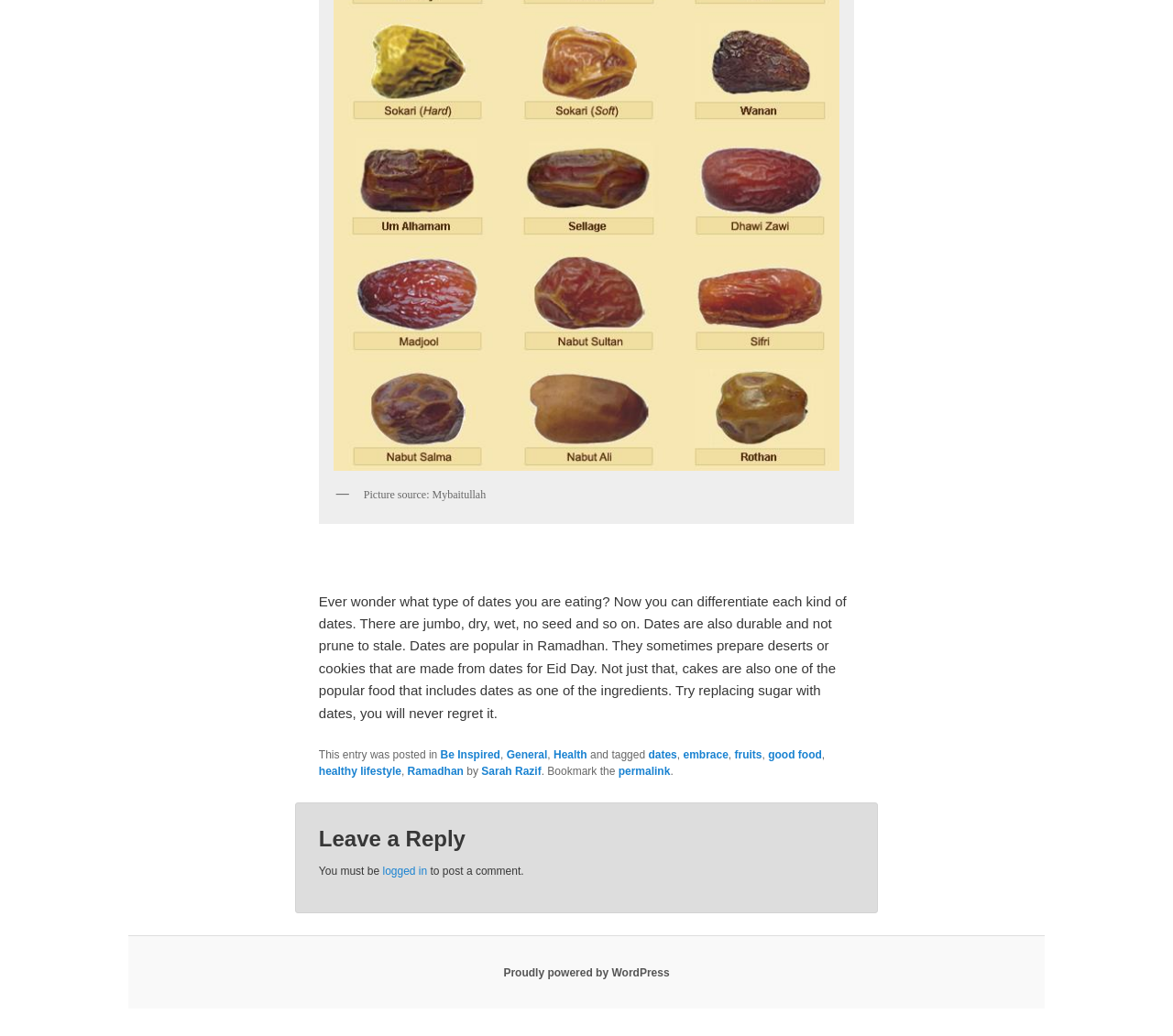What is the purpose of replacing sugar with dates?
Refer to the image and give a detailed answer to the question.

The purpose of replacing sugar with dates is mentioned in the static text 'Try replacing sugar with dates, you will never regret it.' which suggests that it is a good idea to do so.